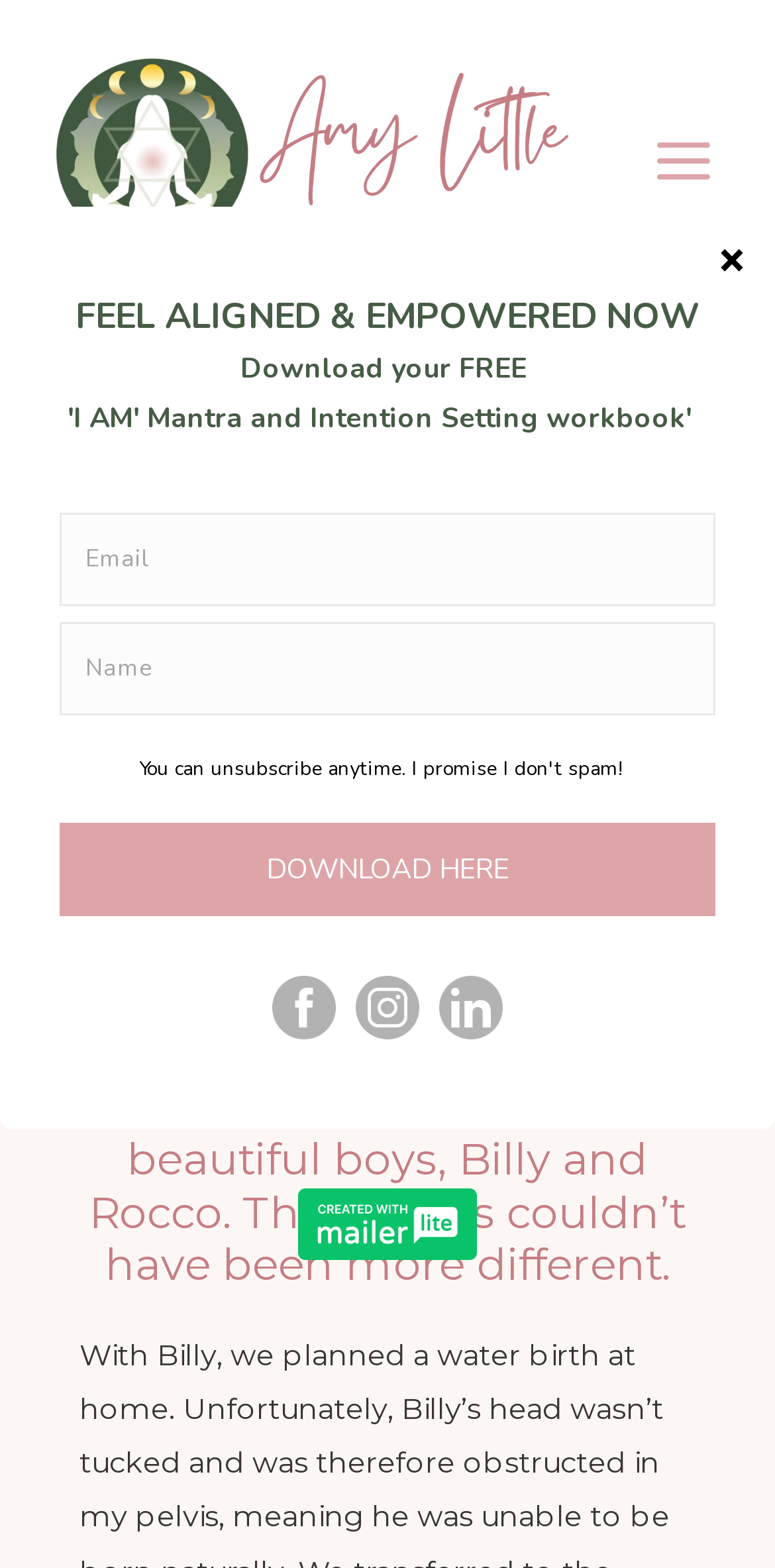Respond to the following question with a brief word or phrase:
How many headings are under the main menu?

2